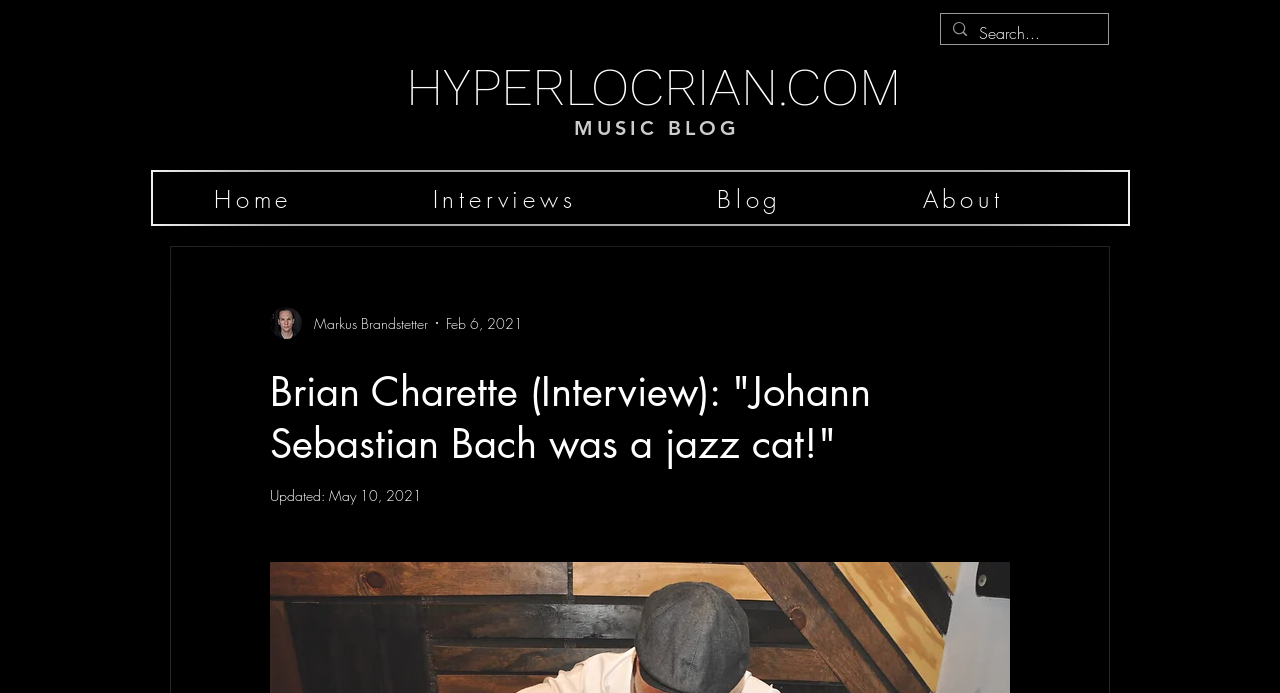What type of content can be found in the 'Interviews' section?
Using the image as a reference, answer the question in detail.

I found the answer by looking at the link element with the text 'Interviews' which is located in the navigation section, indicating it is a section for interviews.